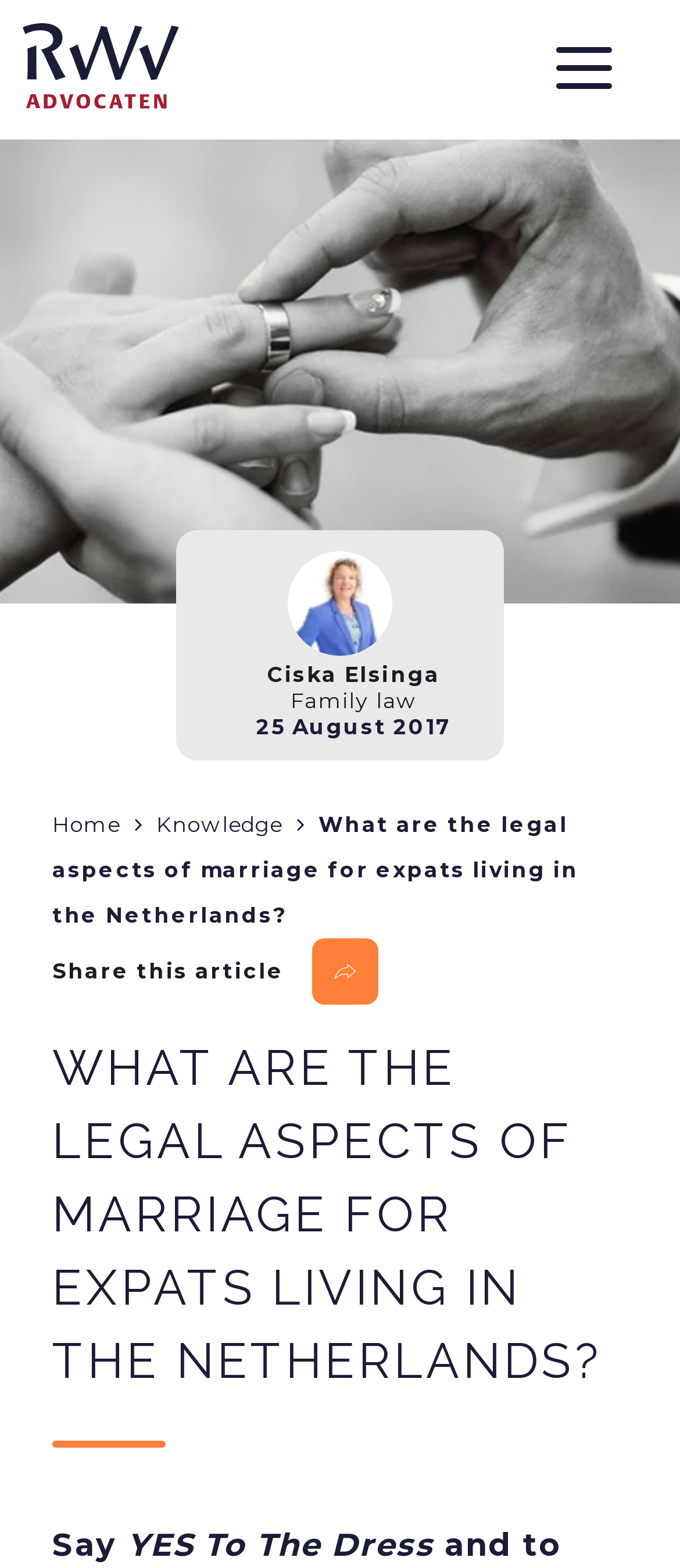Please determine the bounding box coordinates, formatted as (top-left x, top-left y, bottom-right x, bottom-right y), with all values as floating point numbers between 0 and 1. Identify the bounding box of the region described as: Ciska Elsinga

[0.393, 0.421, 0.648, 0.438]